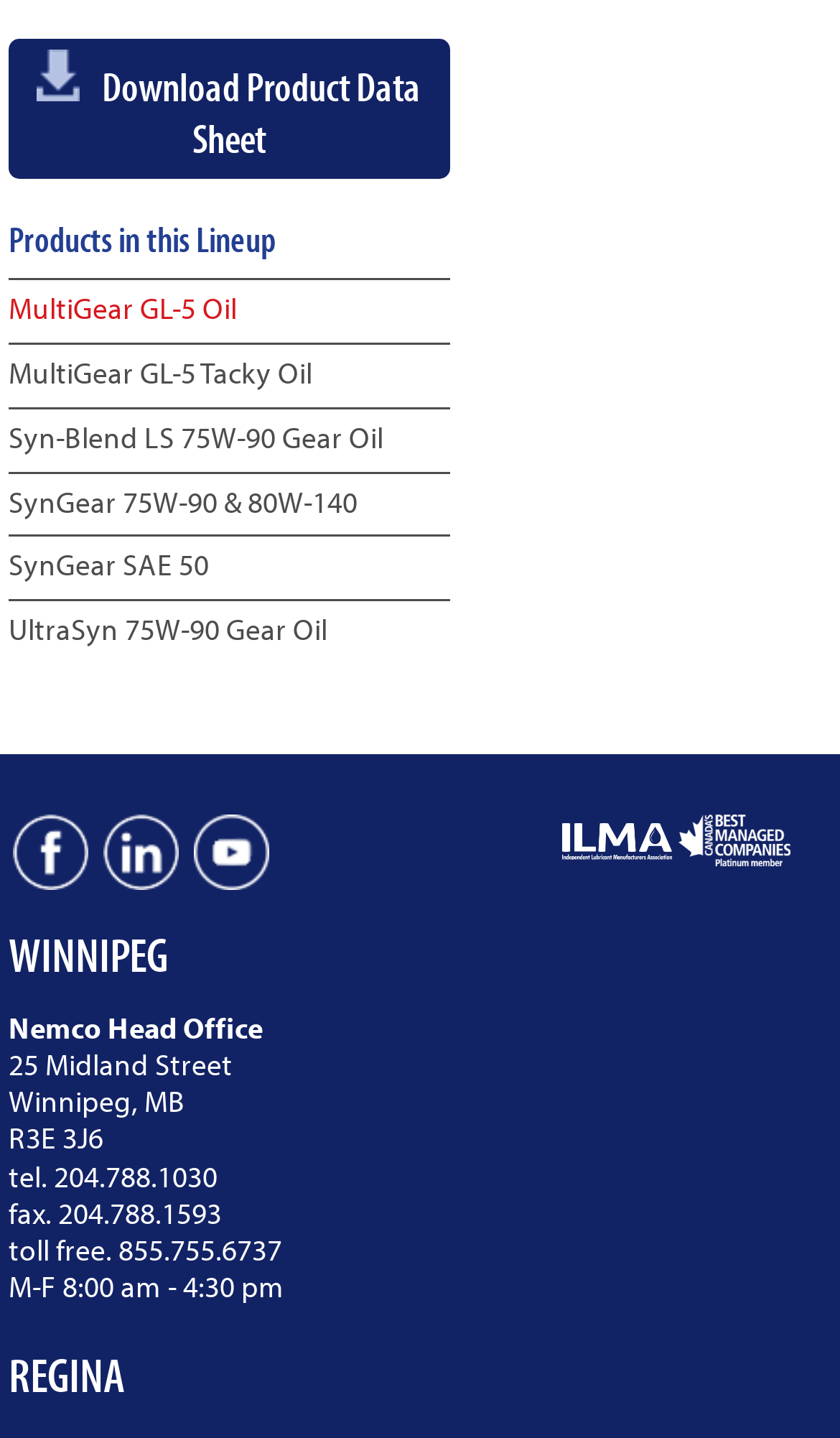Please provide a brief answer to the following inquiry using a single word or phrase:
What is the first product listed in the lineup?

MultiGear GL-5 Oil